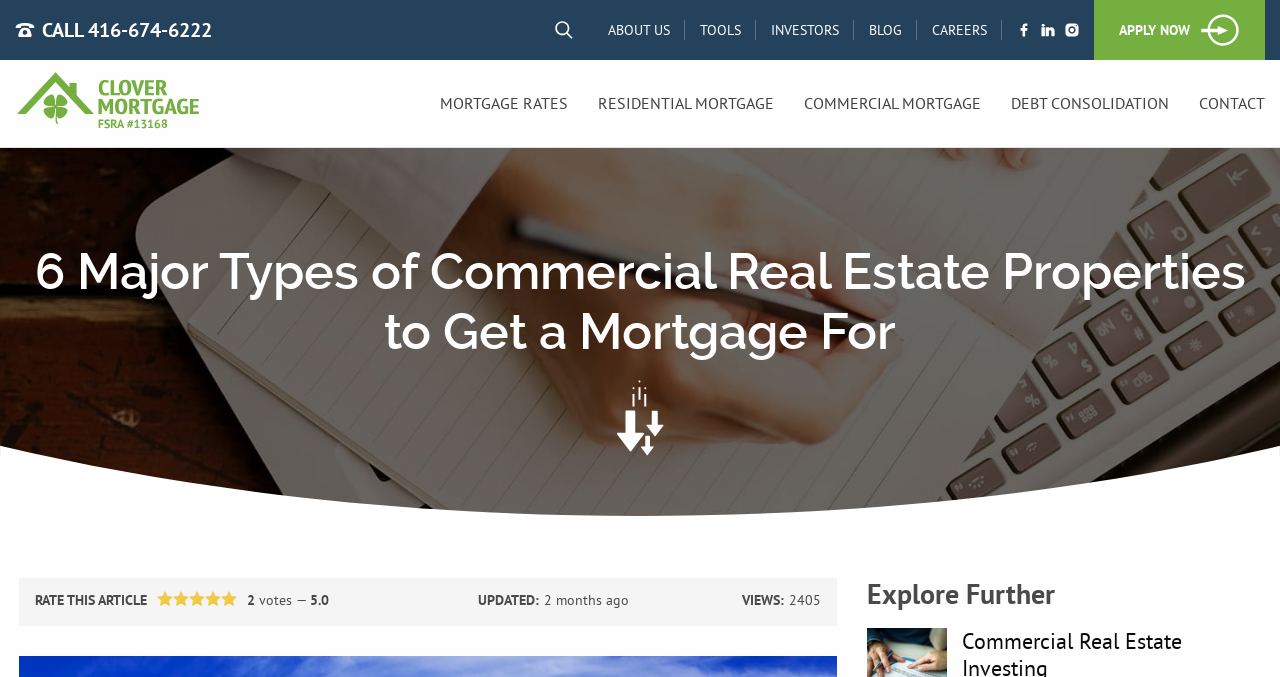What is the phone number to call?
Look at the webpage screenshot and answer the question with a detailed explanation.

I found the phone number by looking at the link element with the text 'CALL 416-674-6222' at the top of the webpage.